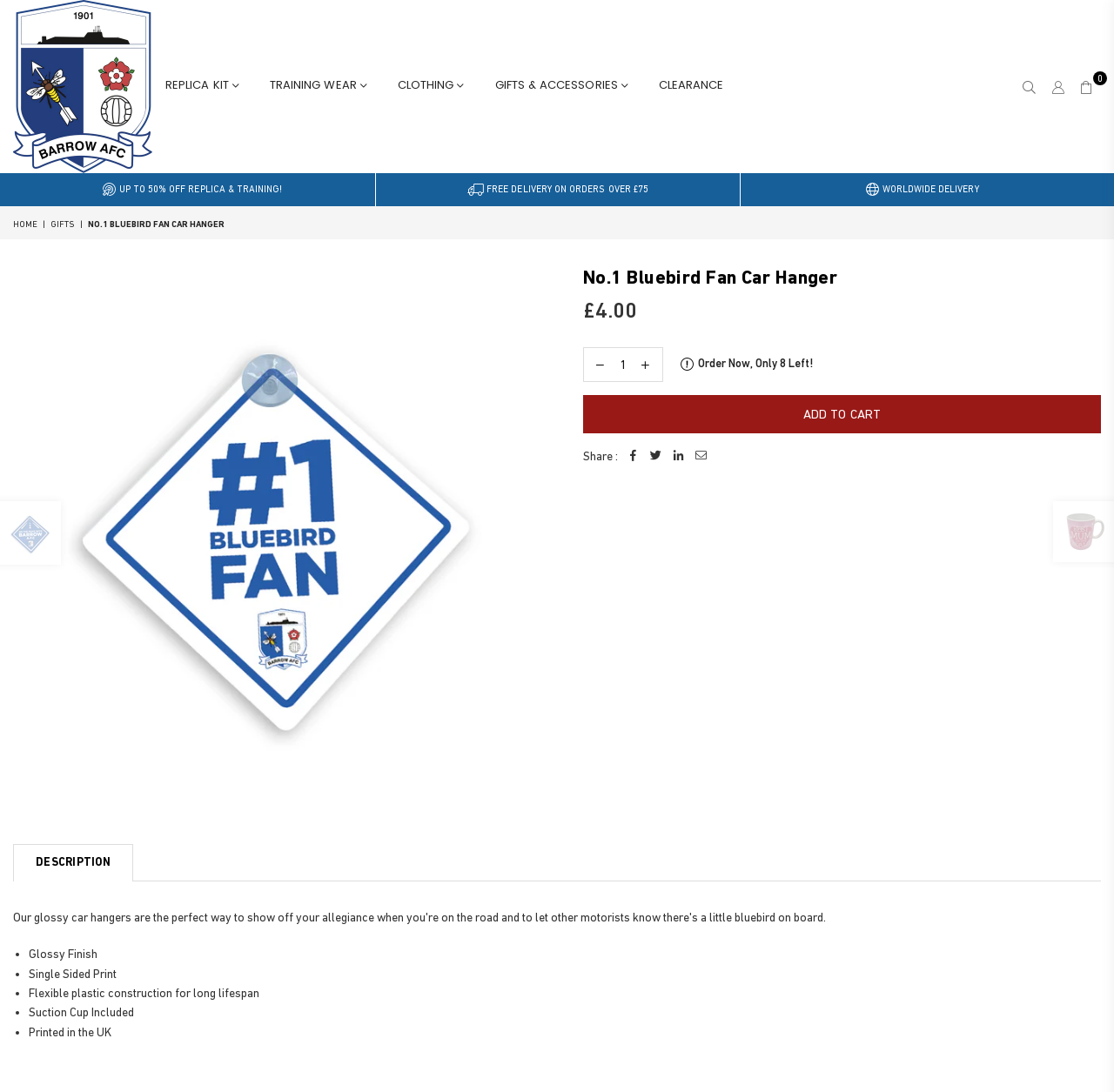Please identify the bounding box coordinates of the area that needs to be clicked to follow this instruction: "Click on the 'DESCRIPTION' link".

[0.012, 0.773, 0.119, 0.806]